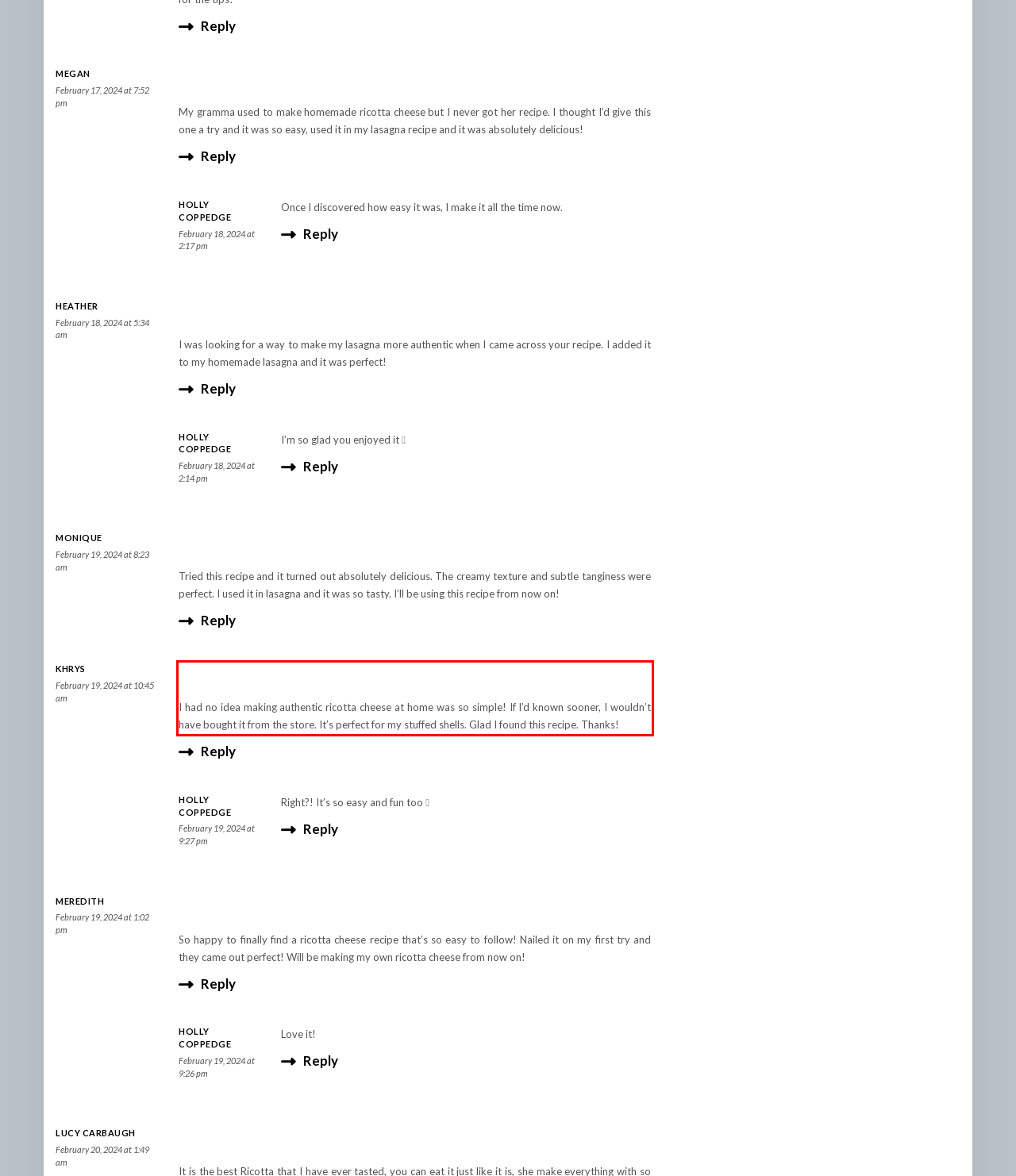You are provided with a screenshot of a webpage featuring a red rectangle bounding box. Extract the text content within this red bounding box using OCR.

I had no idea making authentic ricotta cheese at home was so simple! If I’d known sooner, I wouldn’t have bought it from the store. It’s perfect for my stuffed shells. Glad I found this recipe. Thanks!